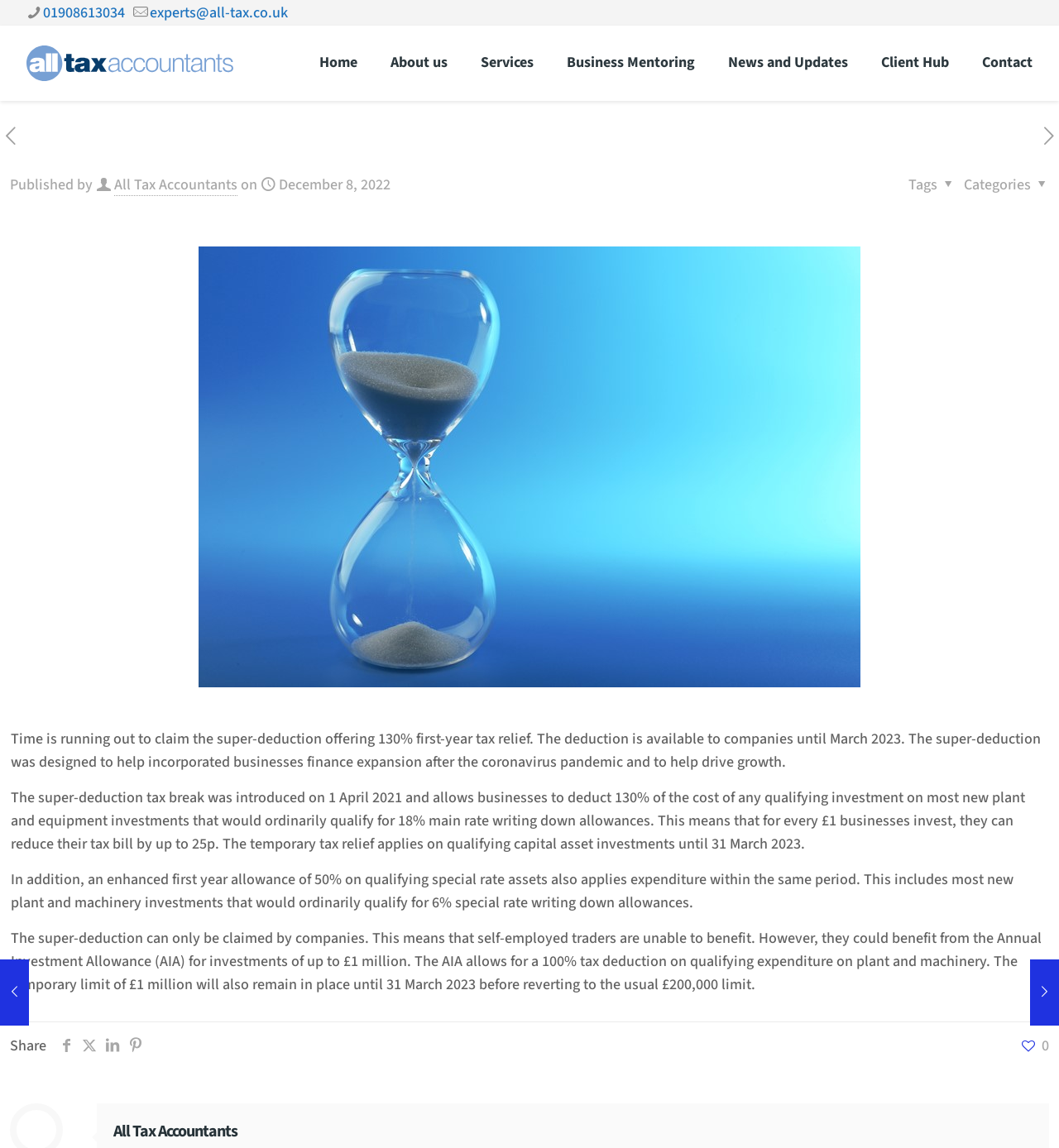Identify the bounding box for the element characterized by the following description: "aria-label="x twitter icon"".

[0.073, 0.902, 0.095, 0.92]